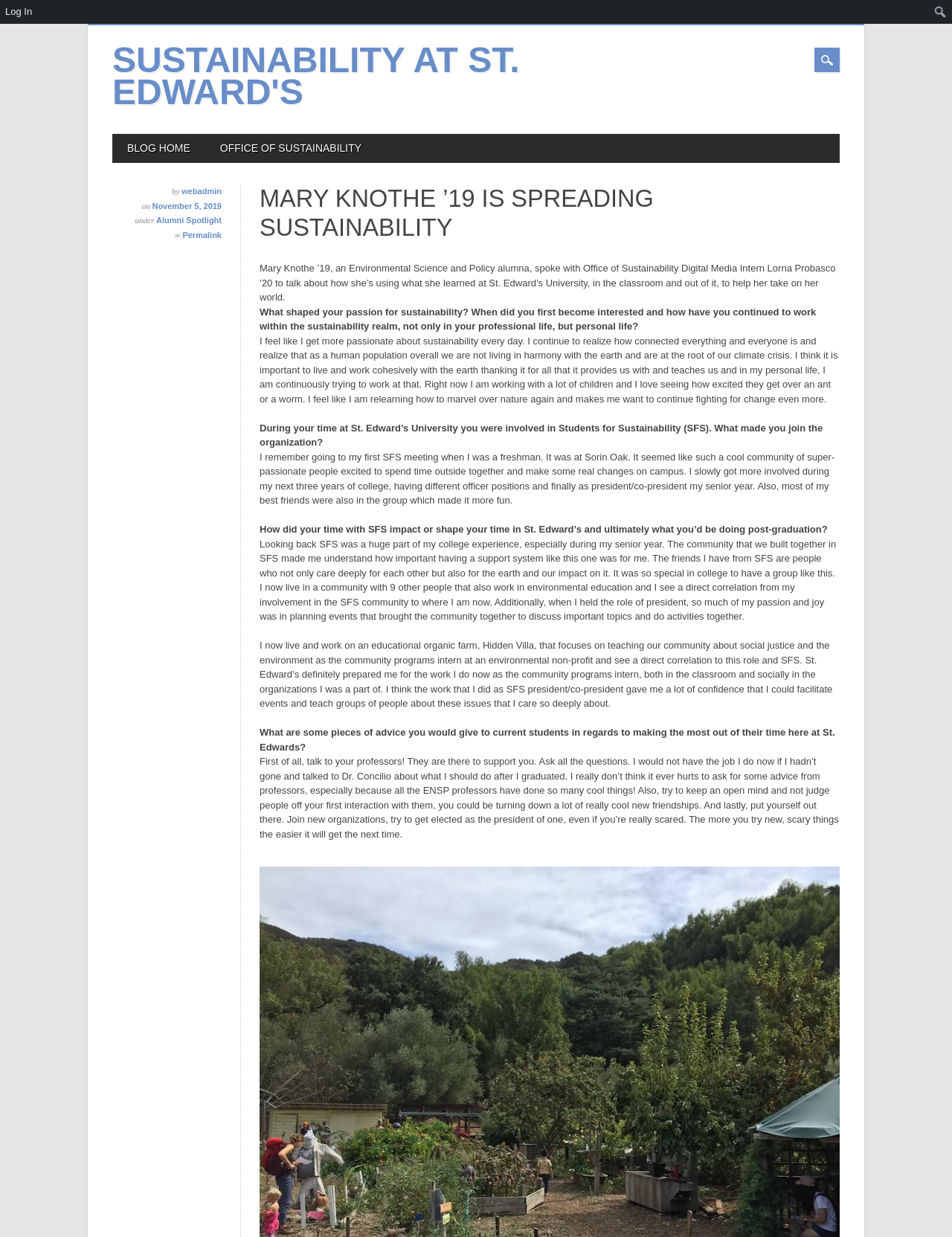Carefully examine the image and provide an in-depth answer to the question: What is the name of the alumna featured in this article?

The article's title is 'MARY KNOTHE ’19 IS SPREADING SUSTAINABILITY' and the text below the title mentions 'Mary Knothe ’19, an Environmental Science and Policy alumna...'.